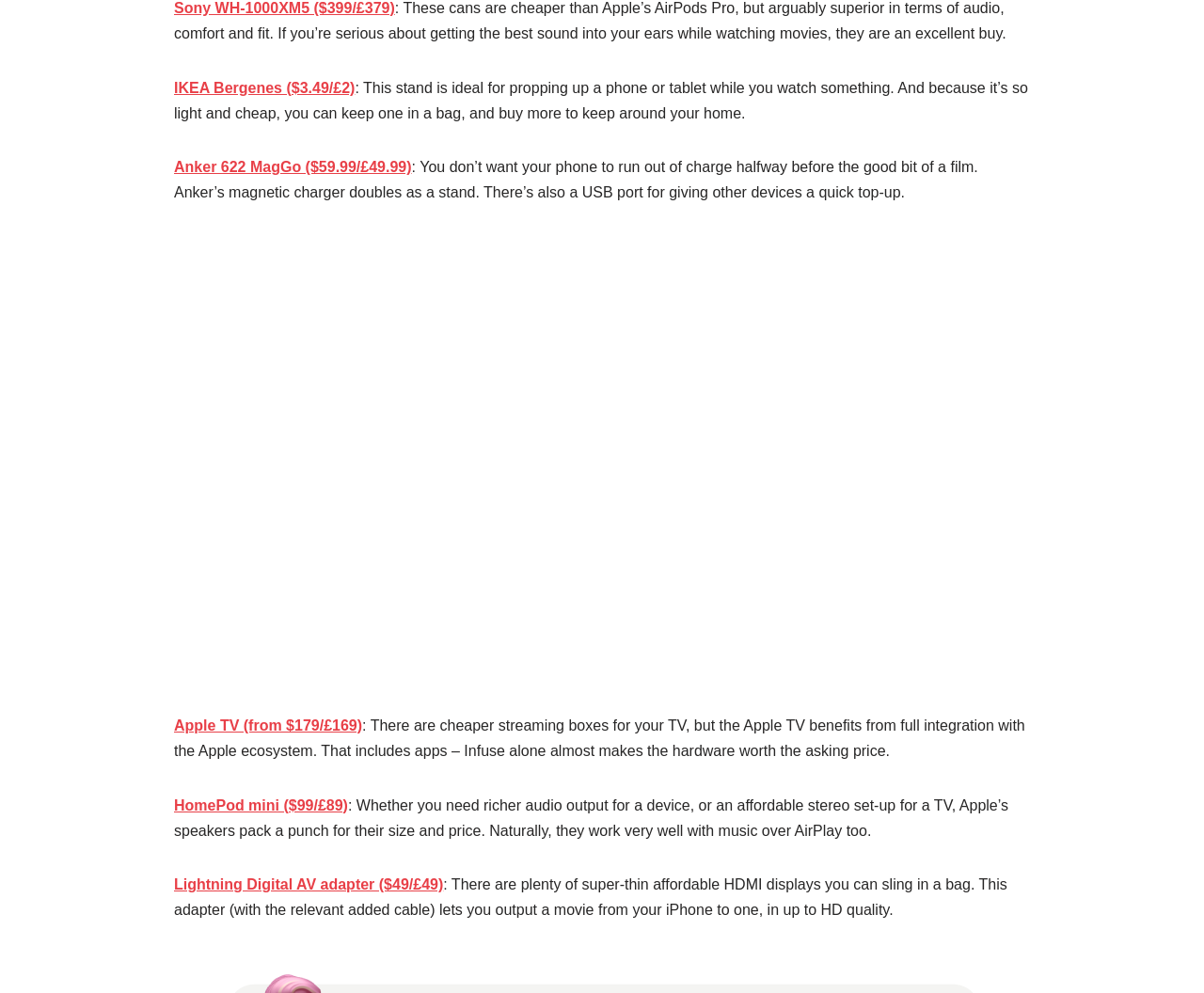What is the price of HomePod mini?
Refer to the screenshot and deliver a thorough answer to the question presented.

The price of HomePod mini is mentioned in the link element with the text 'HomePod mini ($99/£89)' on the webpage.